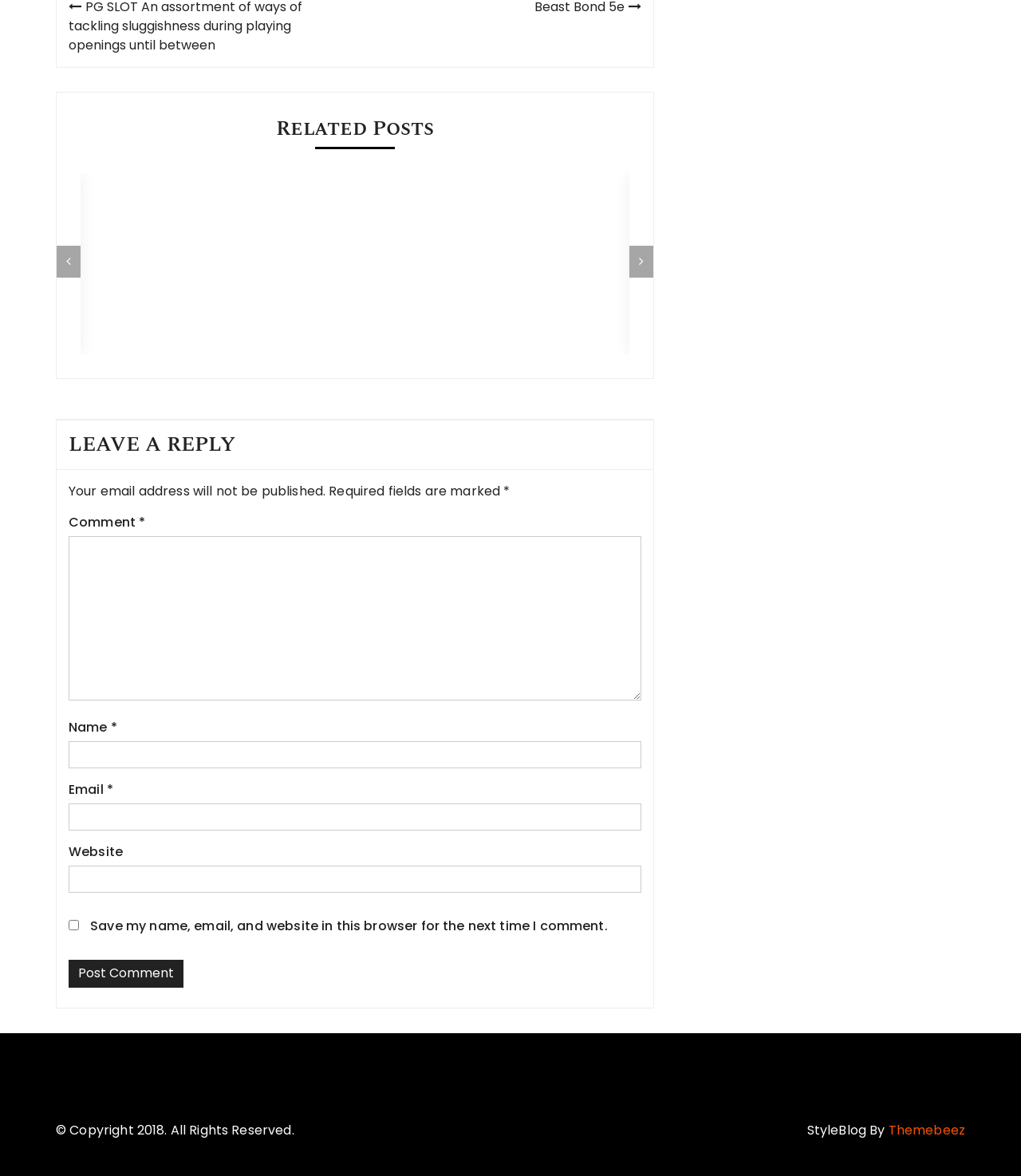What is the theme of the website?
Please answer using one word or phrase, based on the screenshot.

Style